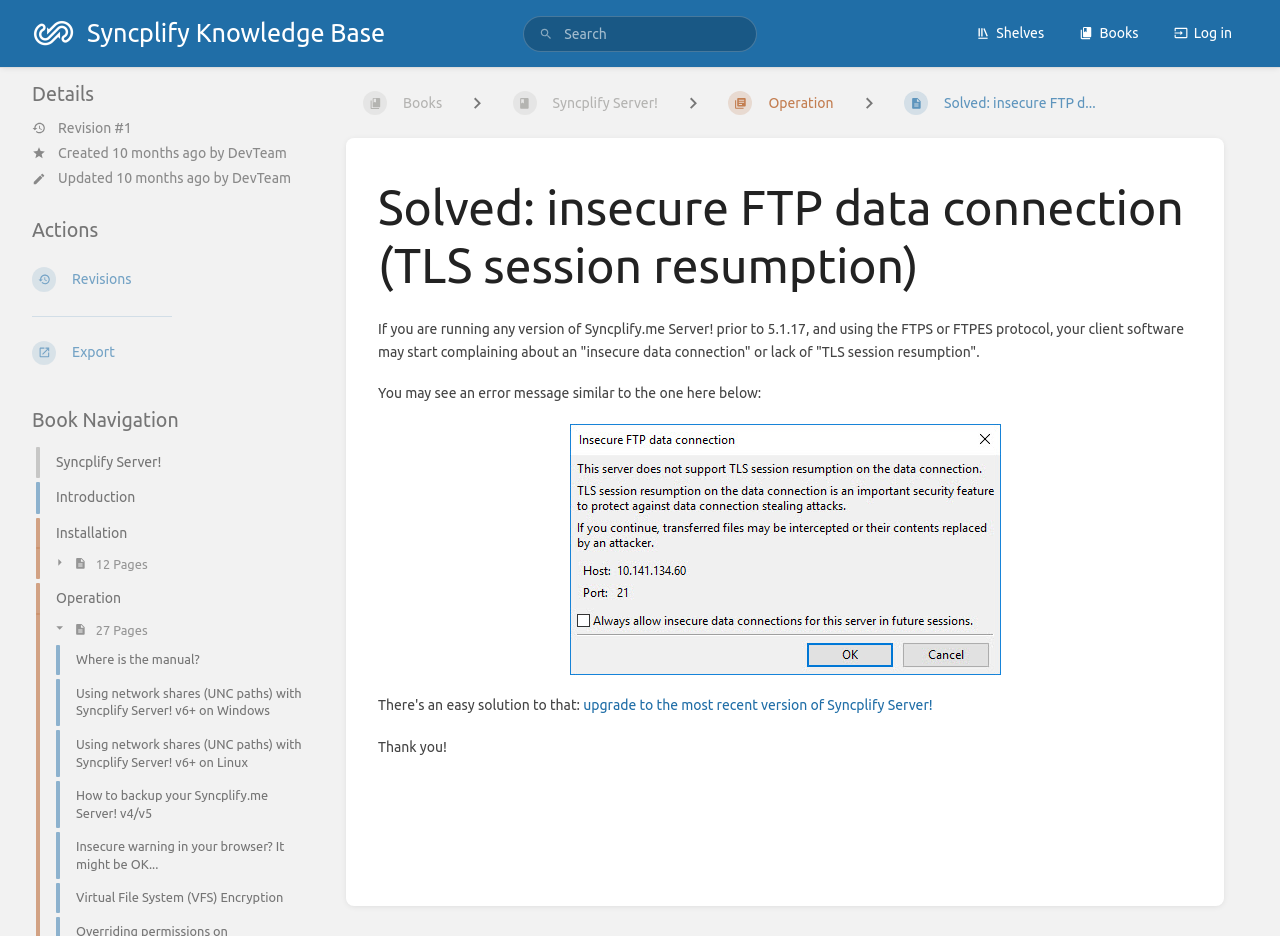Provide an in-depth description of the elements and layout of the webpage.

The webpage is a knowledge base article from Syncplify, with a title "Solved: insecure FTP data connection (TLS session resumption)". At the top, there is a logo of Syncplify Knowledge Base, accompanied by a search bar and several navigation links, including "Shelves", "Books", and "Log in". 

Below the navigation links, there is a section with details about the article, including the creation and update dates, and the author, "DevTeam". 

The main content of the article is divided into two sections: "Details" and "Actions". The "Details" section provides information about the issue of insecure FTP data connection, including a description of the problem and an error message image. The "Actions" section offers a solution to the problem, which is to upgrade to the most recent version of Syncplify Server!.

On the left side of the page, there is a navigation menu with links to other related articles, including "Revision #1", "Syncplify Server!", "Introduction", "Installation", "Operation", and several others. Some of these links have subheadings and descriptions. 

At the bottom of the page, there is a breadcrumb navigation menu, showing the path from "Books" to "Syncplify Server!" to "Operation" to the current article.